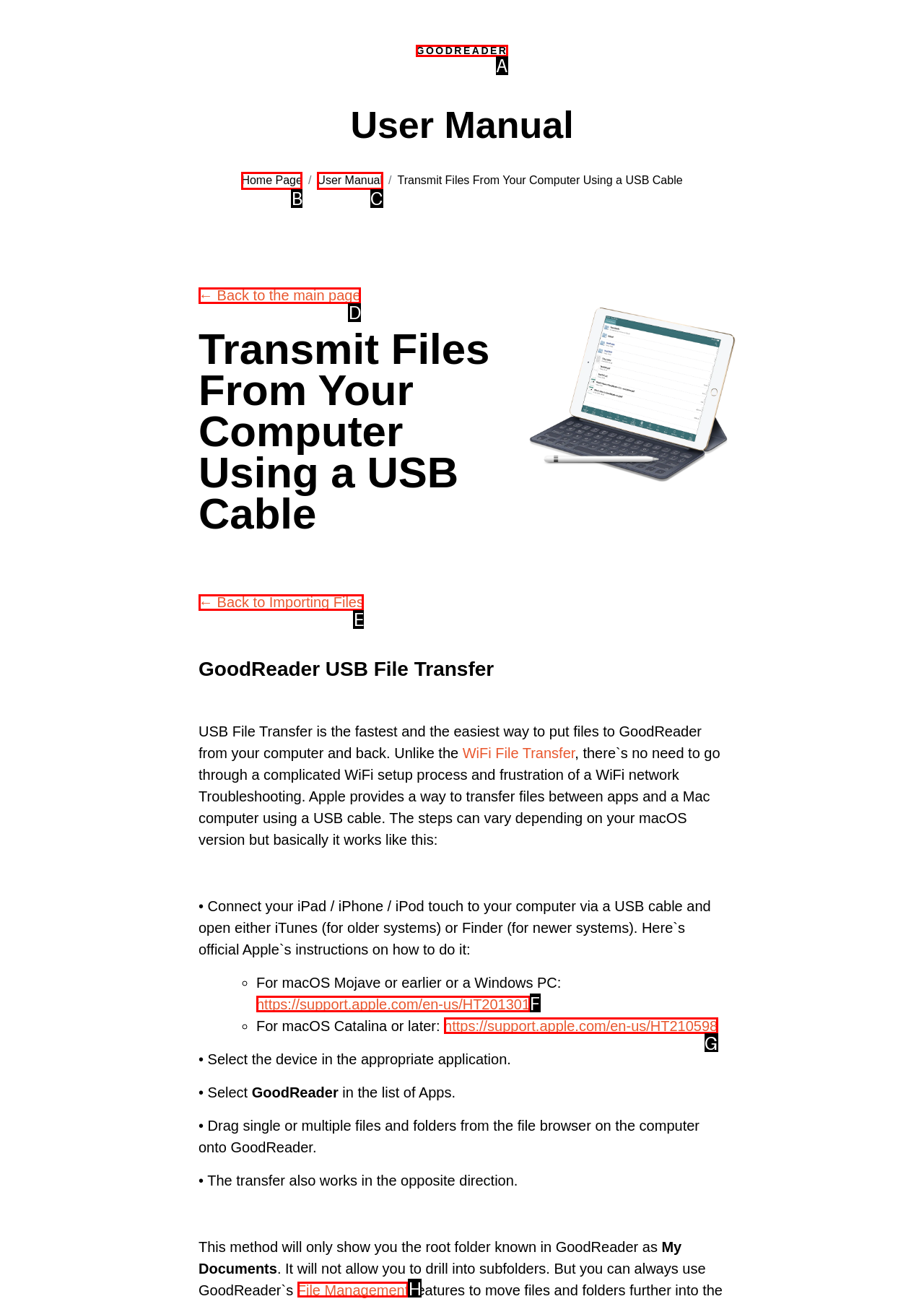Please indicate which HTML element to click in order to fulfill the following task: Explore File Management Respond with the letter of the chosen option.

H